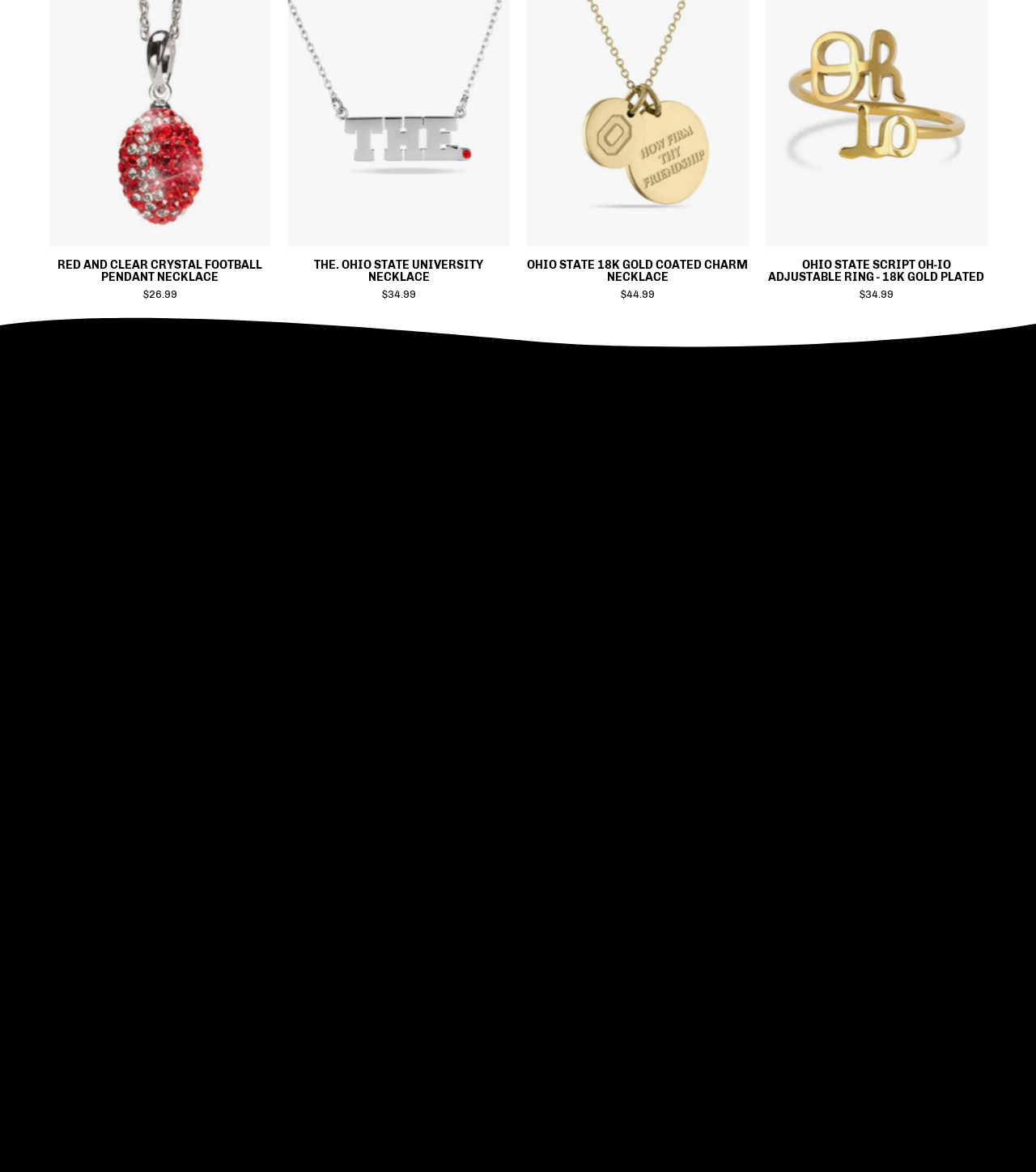Please find the bounding box coordinates of the element that needs to be clicked to perform the following instruction: "View 'Buckeye SALE ITEMS'". The bounding box coordinates should be four float numbers between 0 and 1, represented as [left, top, right, bottom].

[0.654, 0.516, 0.788, 0.53]